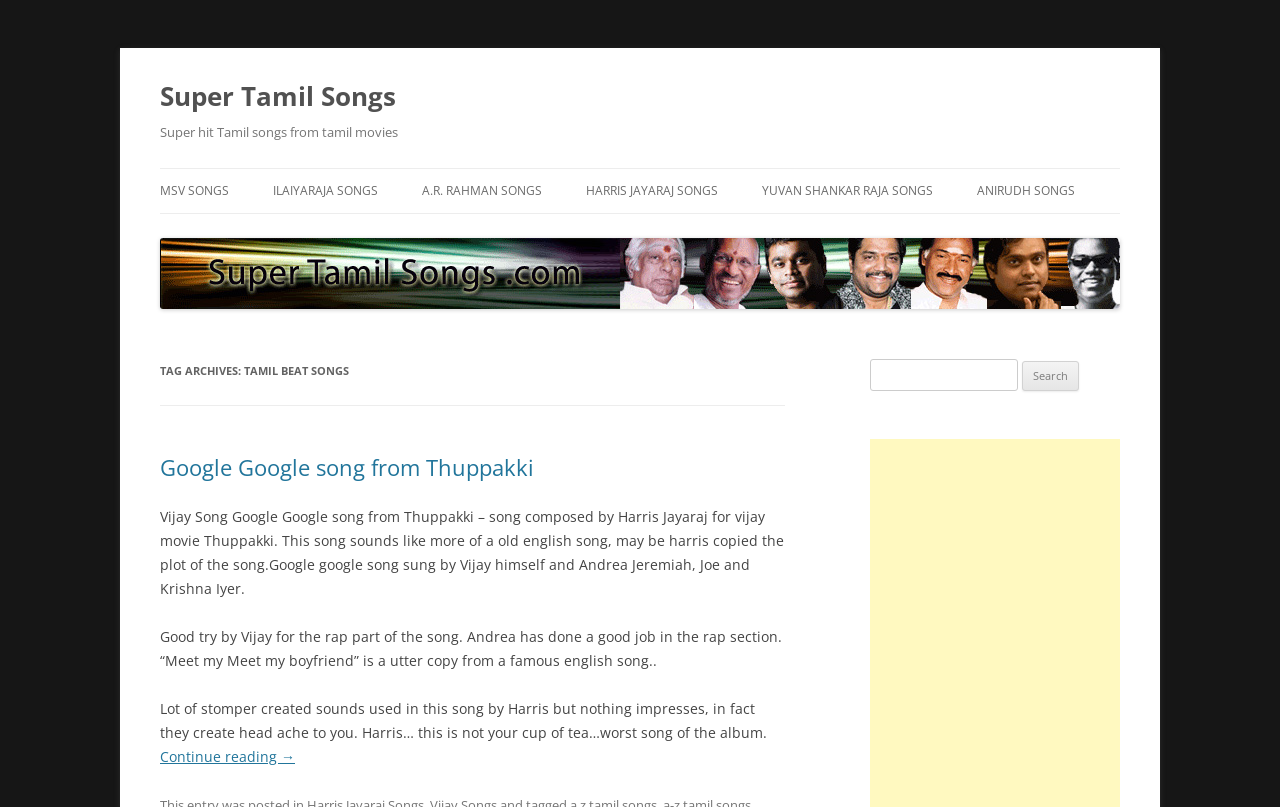Who composed the song 'Google Google' from the movie Thuppakki?
Look at the screenshot and provide an in-depth answer.

The composer of the song 'Google Google' can be determined by reading the text description of the song, which says 'song composed by Harris Jayaraj for Vijay movie Thuppakki'.